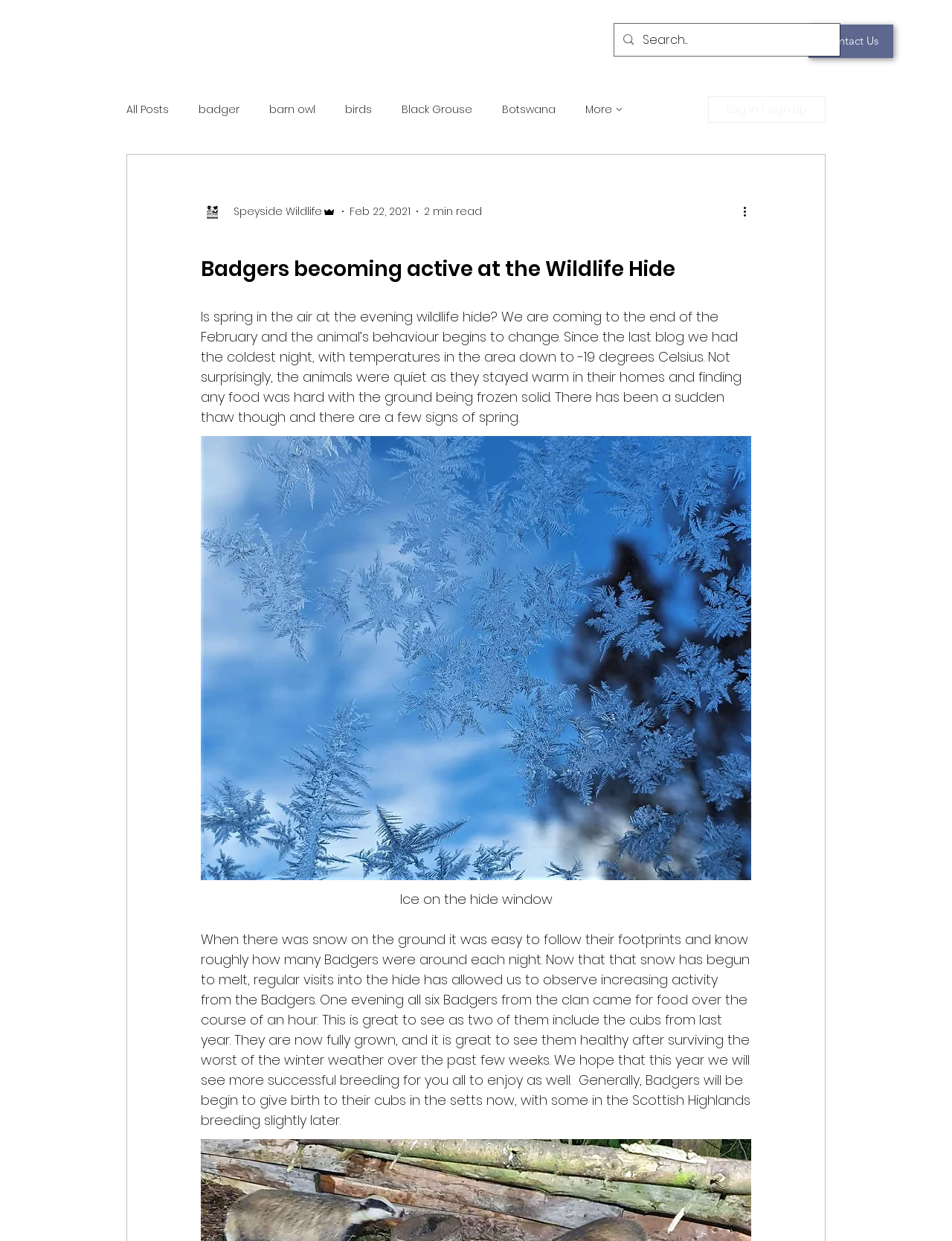Find the primary header on the webpage and provide its text.

Badgers becoming active at the Wildlife Hide